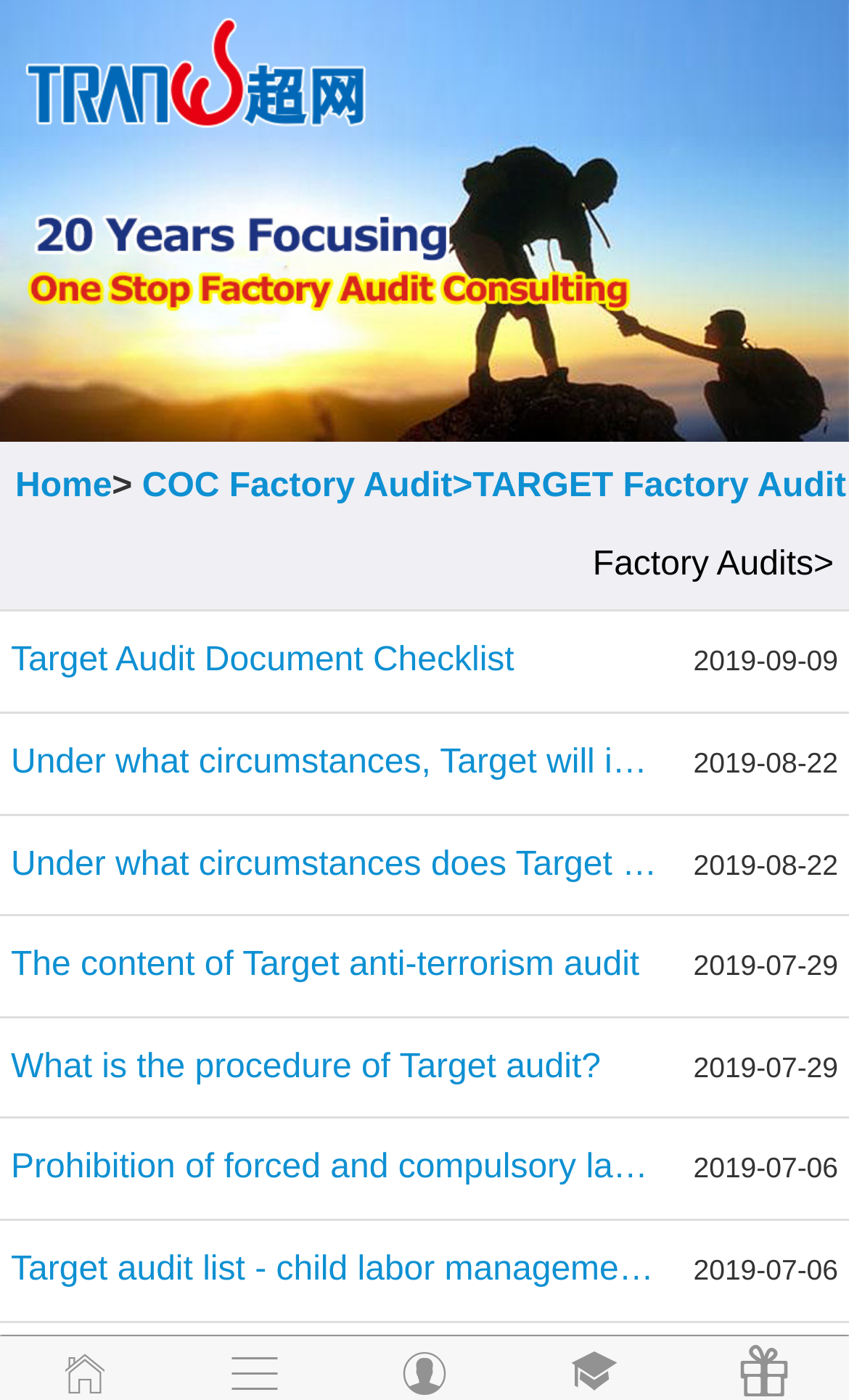Locate the UI element that matches the description Target Audit Document Checklist in the webpage screenshot. Return the bounding box coordinates in the format (top-left x, top-left y, bottom-right x, bottom-right y), with values ranging from 0 to 1.

[0.013, 0.437, 0.987, 0.508]